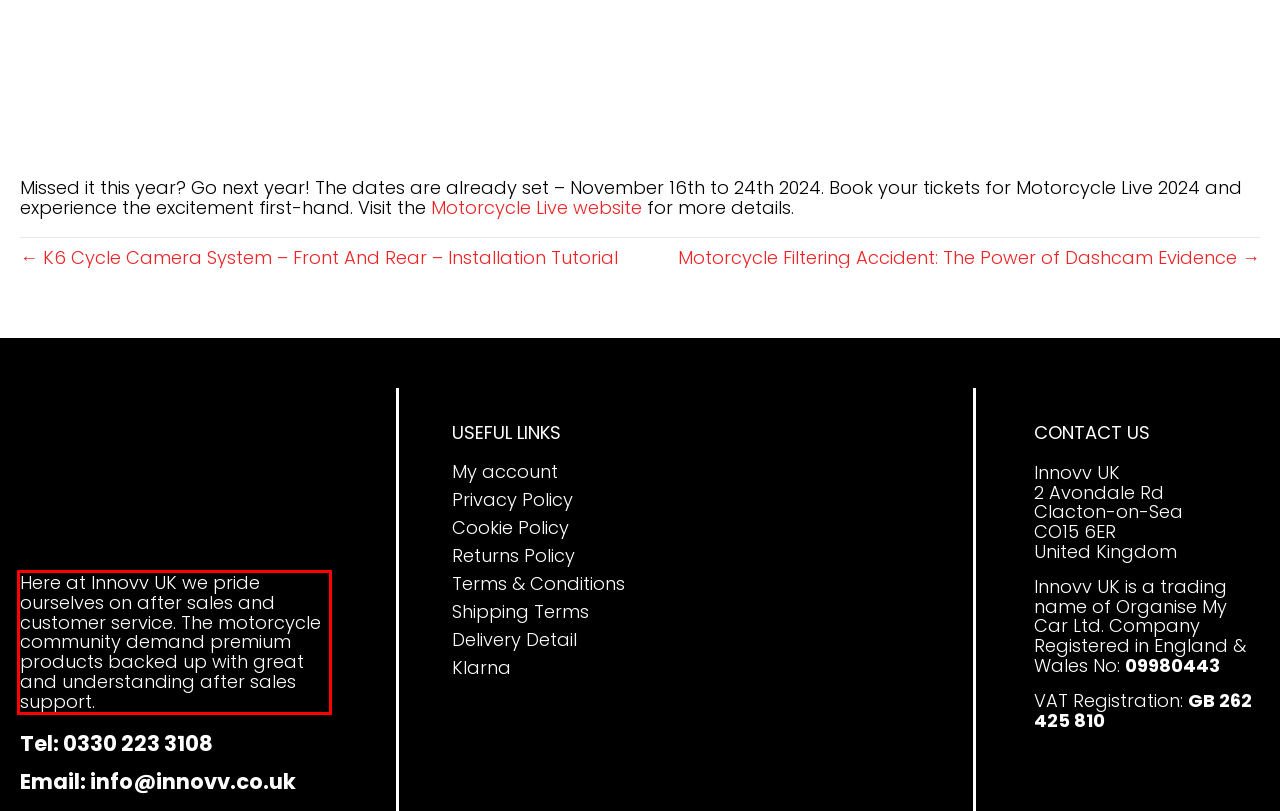Given a webpage screenshot with a red bounding box, perform OCR to read and deliver the text enclosed by the red bounding box.

Here at Innovv UK we pride ourselves on after sales and customer service. The motorcycle community demand premium products backed up with great and understanding after sales support.